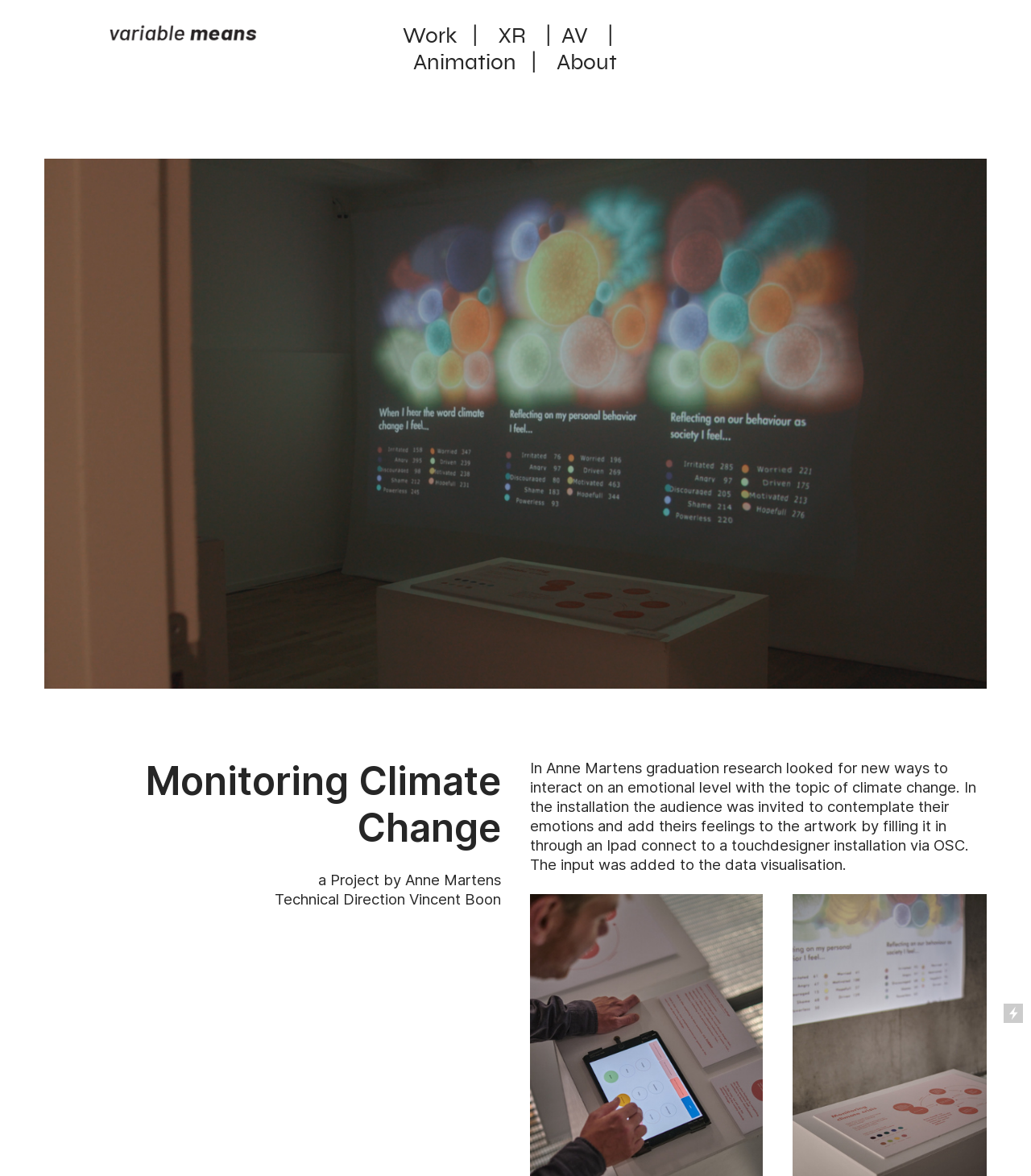Who is the author of the graduation research?
Look at the image and answer the question using a single word or phrase.

Anne Martens